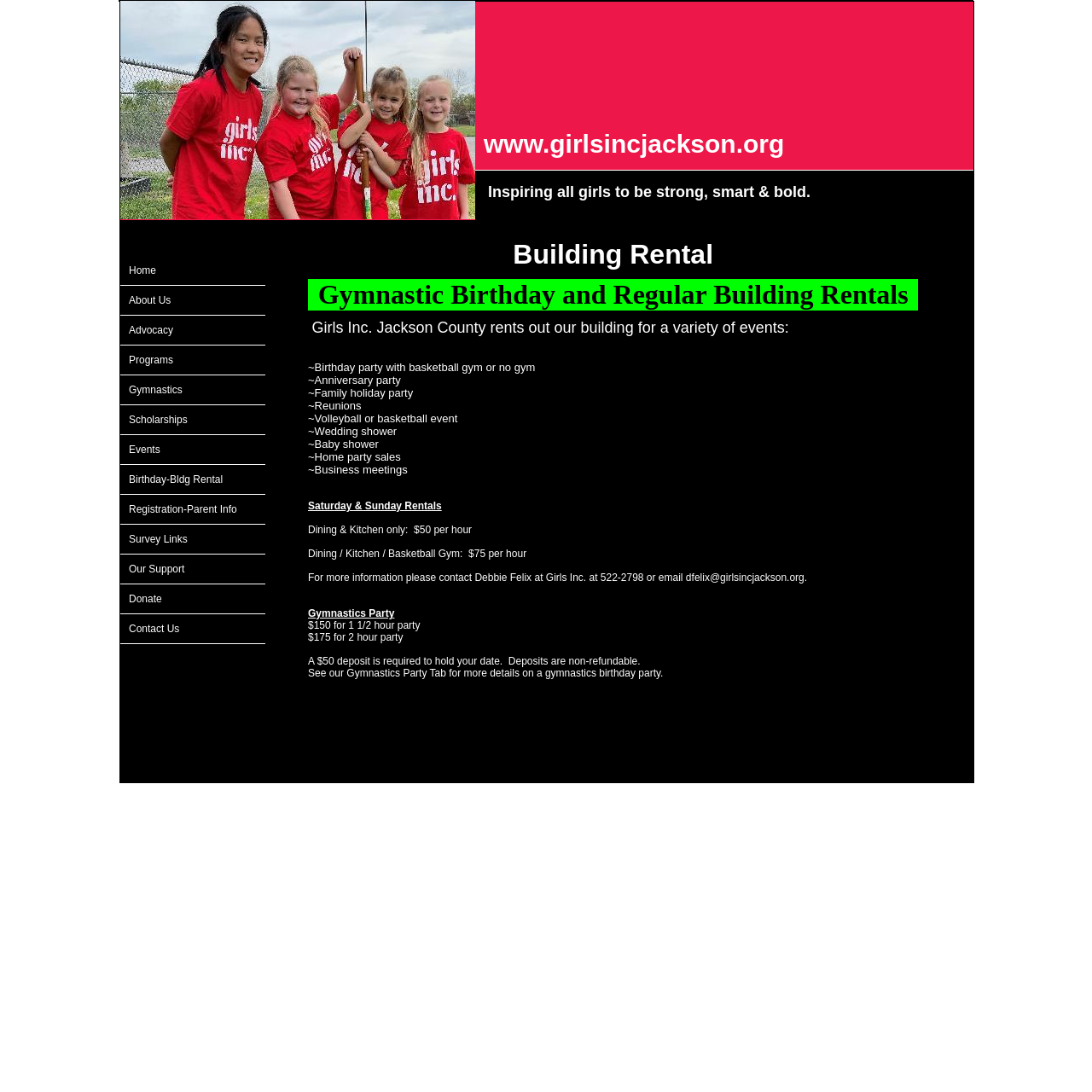Bounding box coordinates are specified in the format (top-left x, top-left y, bottom-right x, bottom-right y). All values are floating point numbers bounded between 0 and 1. Please provide the bounding box coordinate of the region this sentence describes: Programs

[0.11, 0.316, 0.243, 0.344]